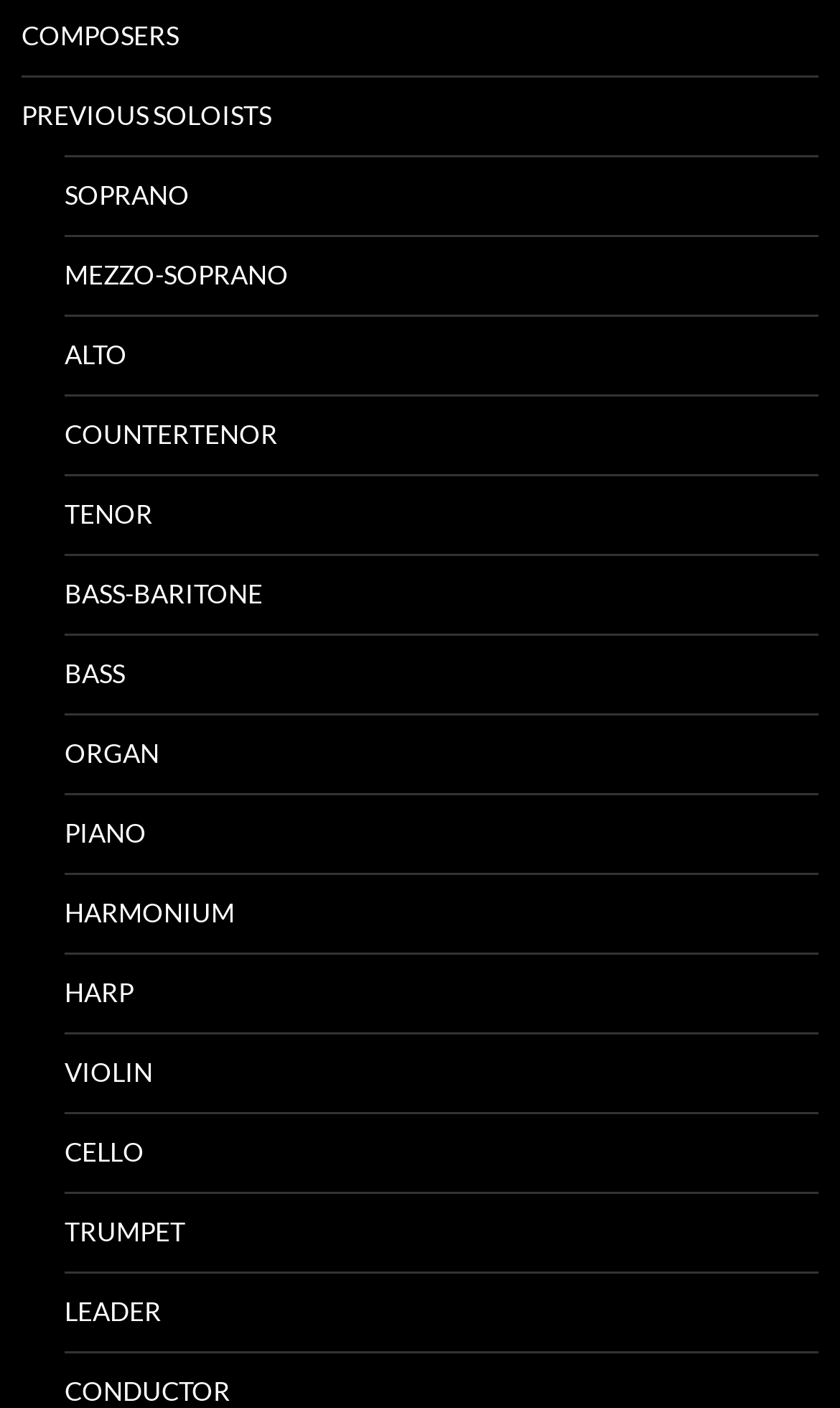What is the category of the 'LEADER' link?
Based on the screenshot, answer the question with a single word or phrase.

Vocal